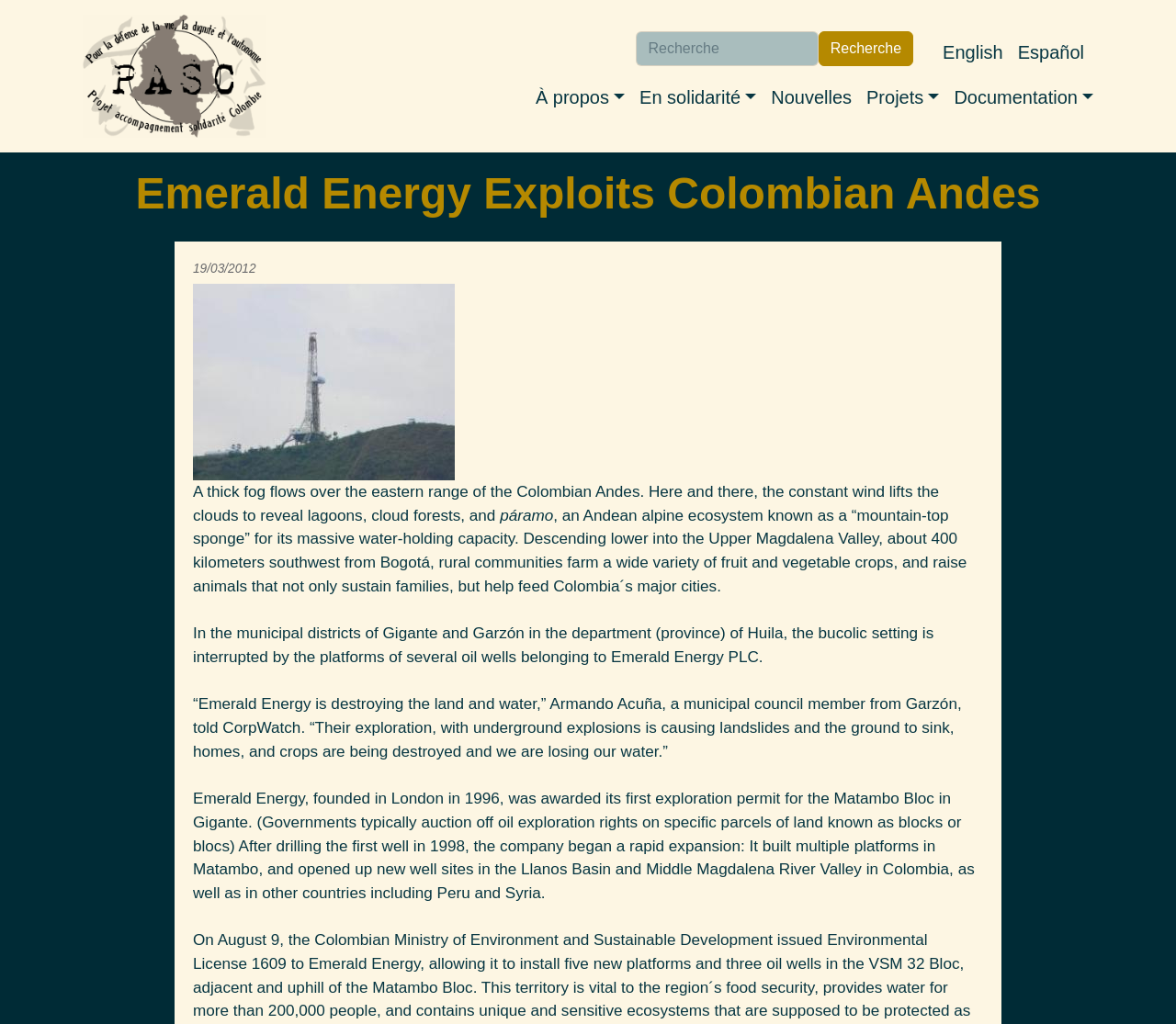Determine the coordinates of the bounding box that should be clicked to complete the instruction: "Click the 'Accueil' link". The coordinates should be represented by four float numbers between 0 and 1: [left, top, right, bottom].

[0.07, 0.007, 0.227, 0.142]